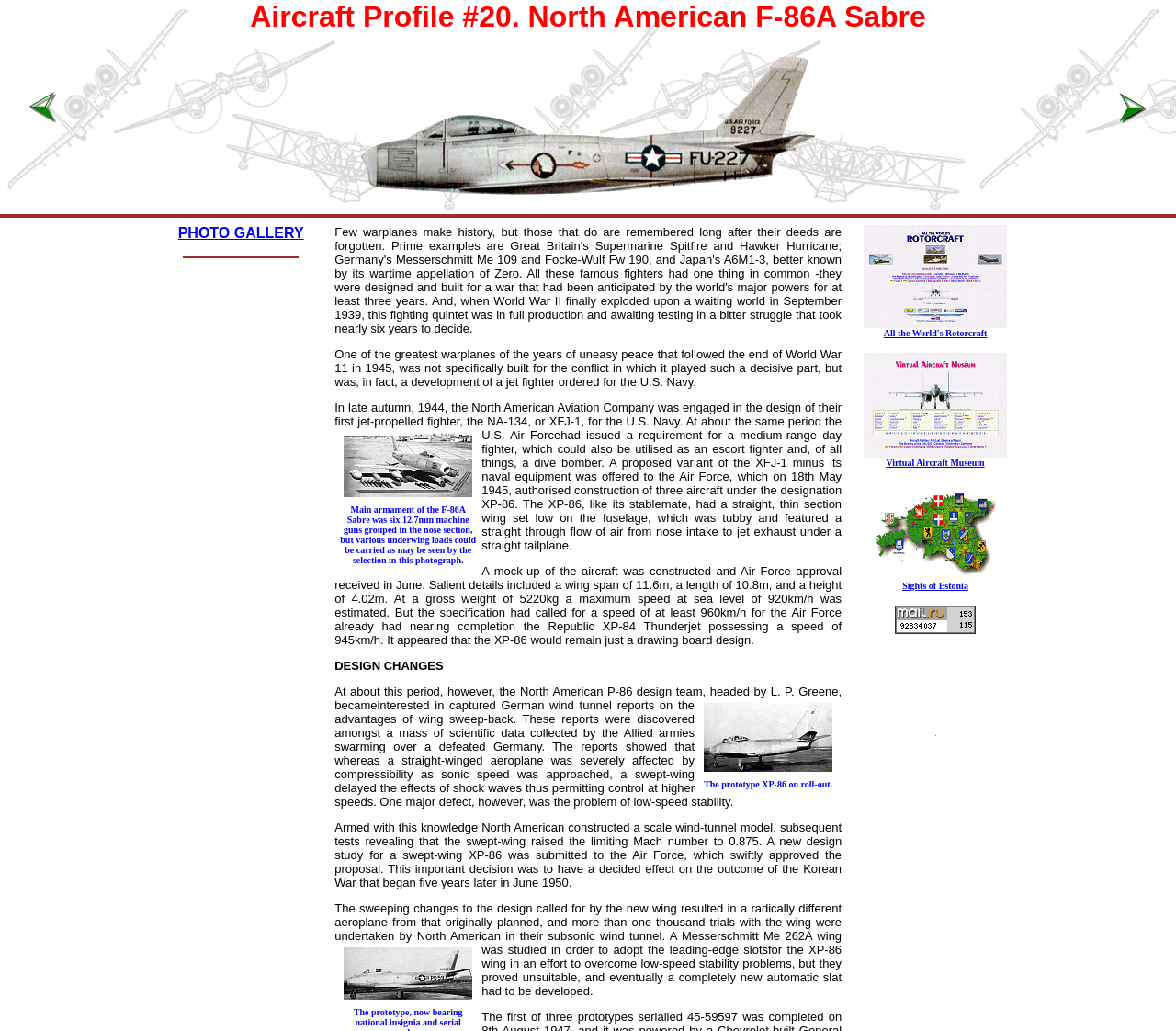Reply to the question with a single word or phrase:
What is the estimated maximum speed of the XP-86 at sea level?

920km/h